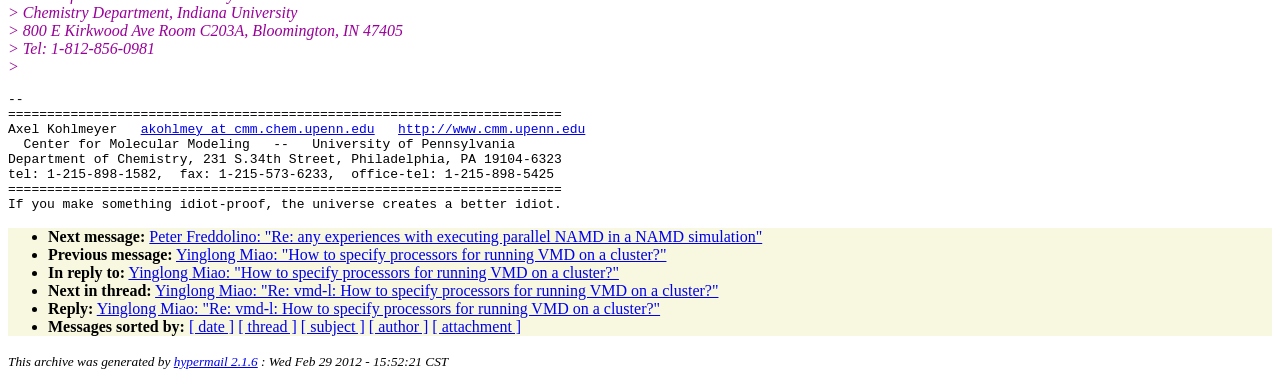Please specify the bounding box coordinates of the clickable region necessary for completing the following instruction: "Visit Axel Kohlmeyer's email". The coordinates must consist of four float numbers between 0 and 1, i.e., [left, top, right, bottom].

[0.11, 0.316, 0.293, 0.355]